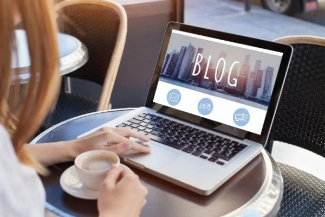Please answer the following question using a single word or phrase: 
What is the person holding in their hand?

A cup of coffee